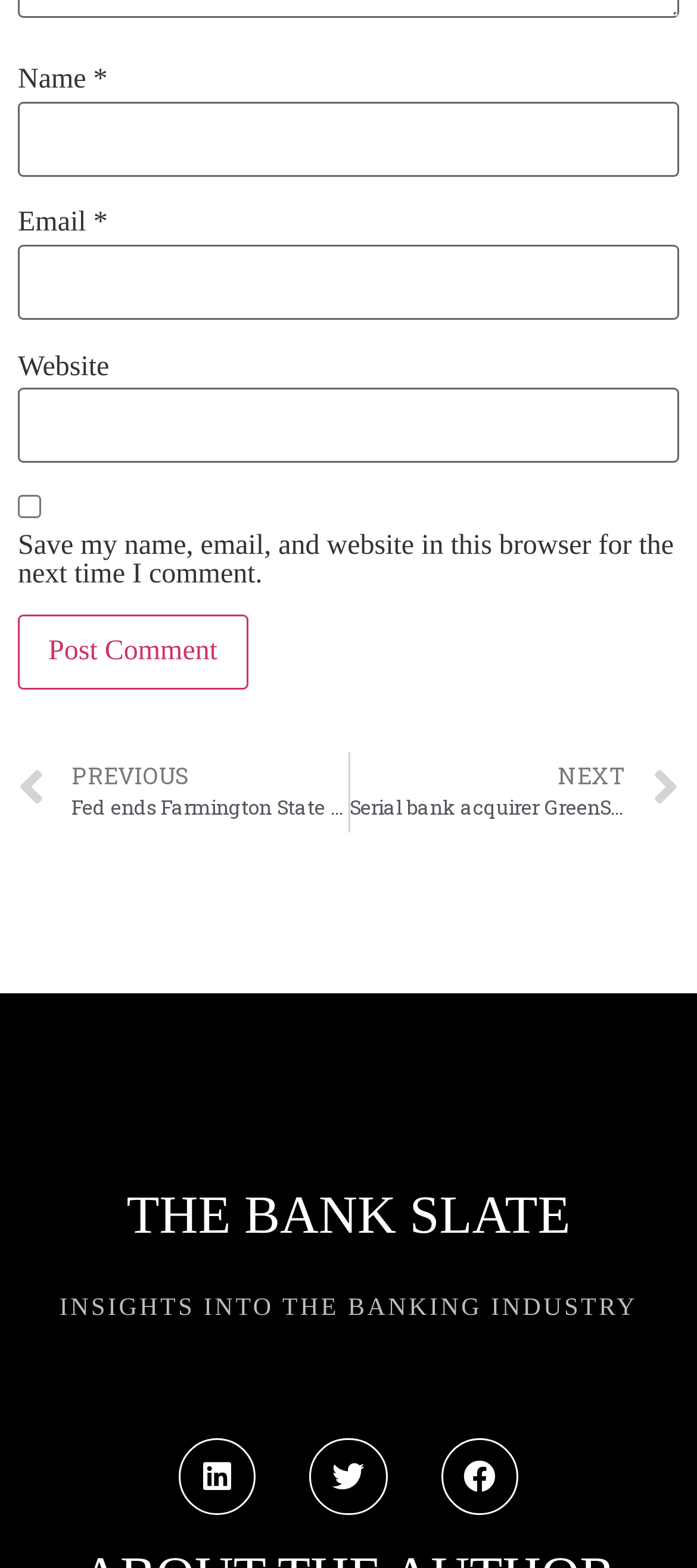Identify the bounding box coordinates for the UI element that matches this description: "Twitter".

[0.445, 0.917, 0.555, 0.966]